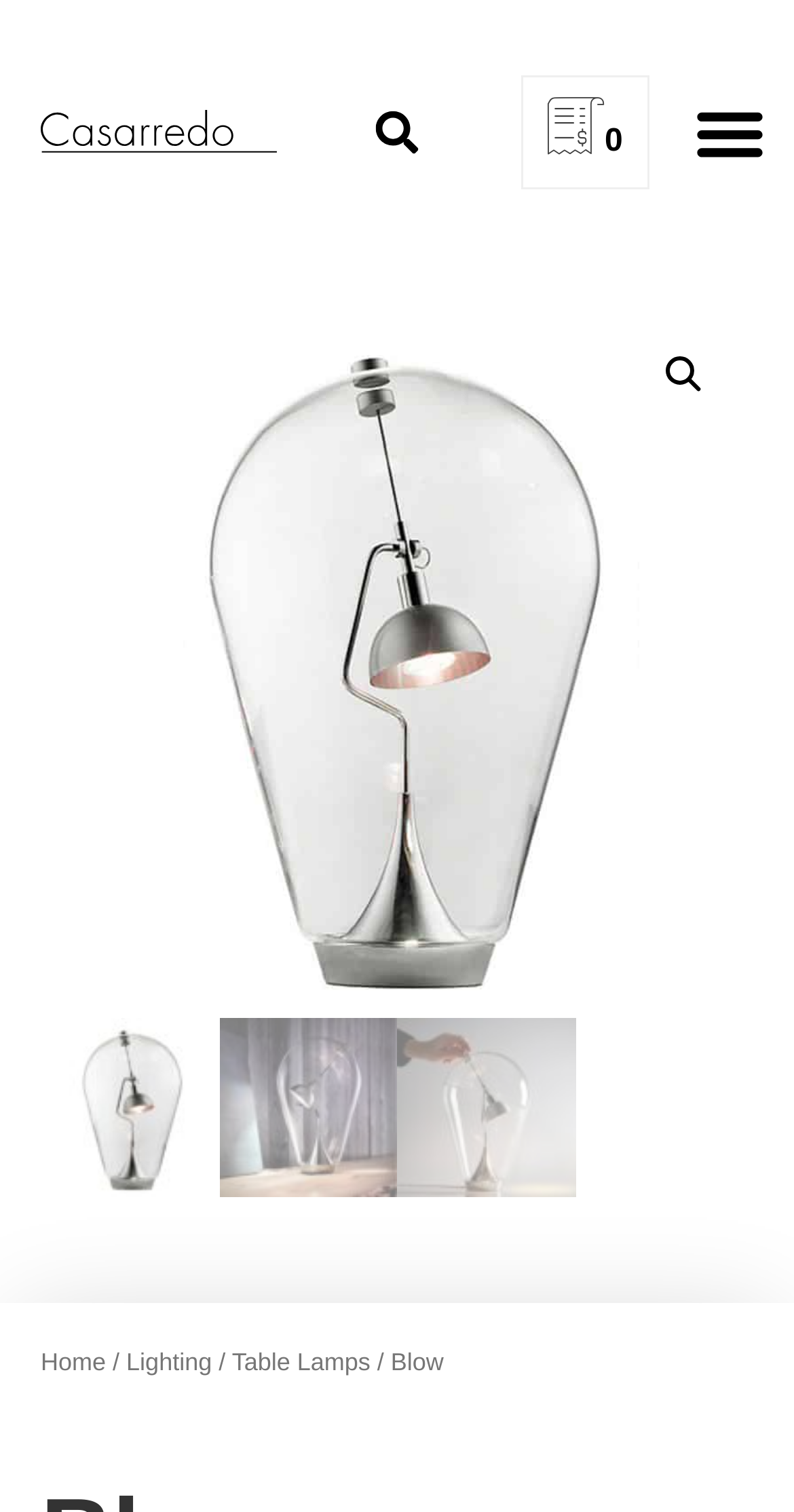What is the text on the button next to the search icon?
From the screenshot, provide a brief answer in one word or phrase.

Search